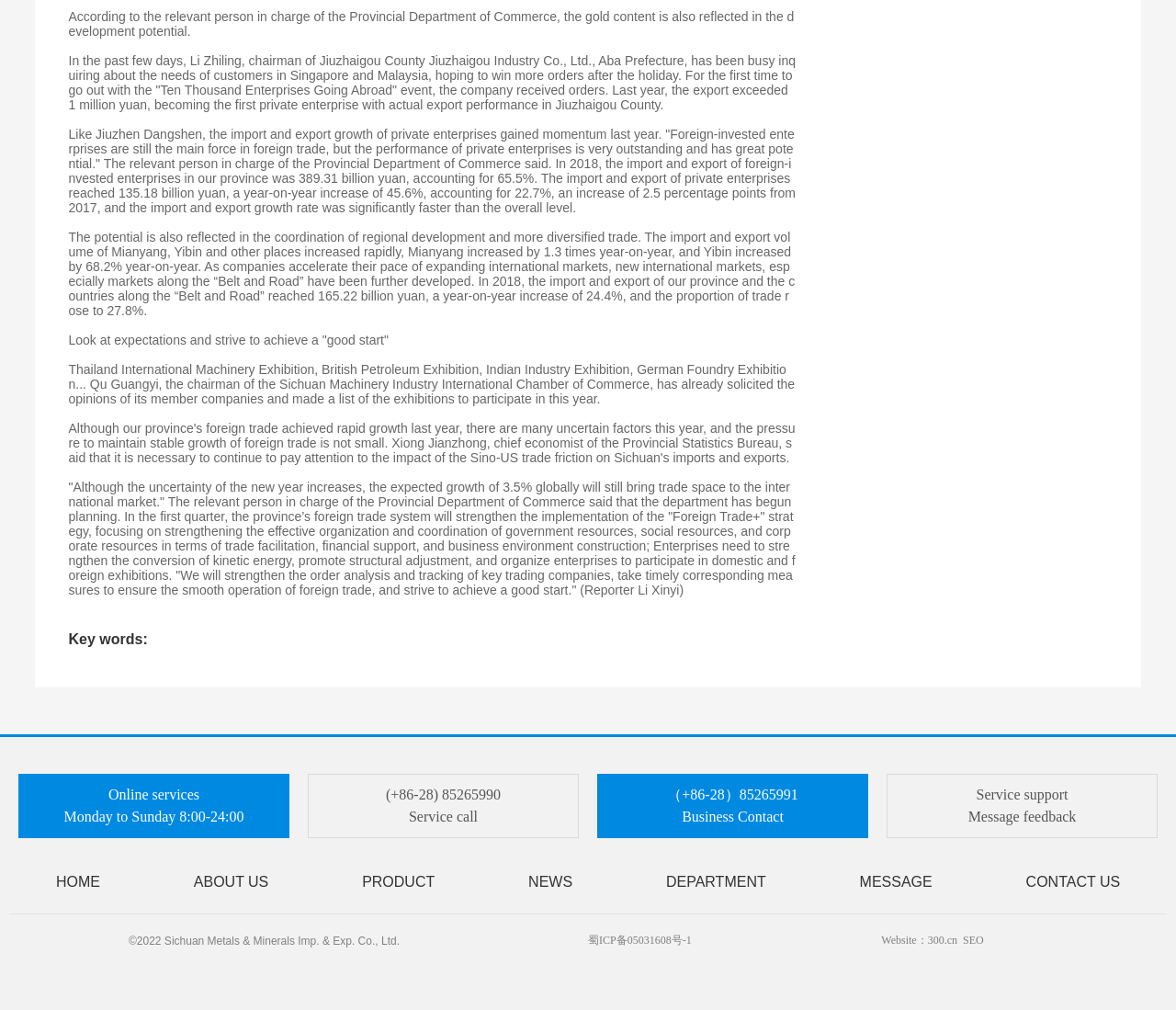Please identify the coordinates of the bounding box that should be clicked to fulfill this instruction: "Call (+86-28)85265990".

[0.328, 0.779, 0.426, 0.794]